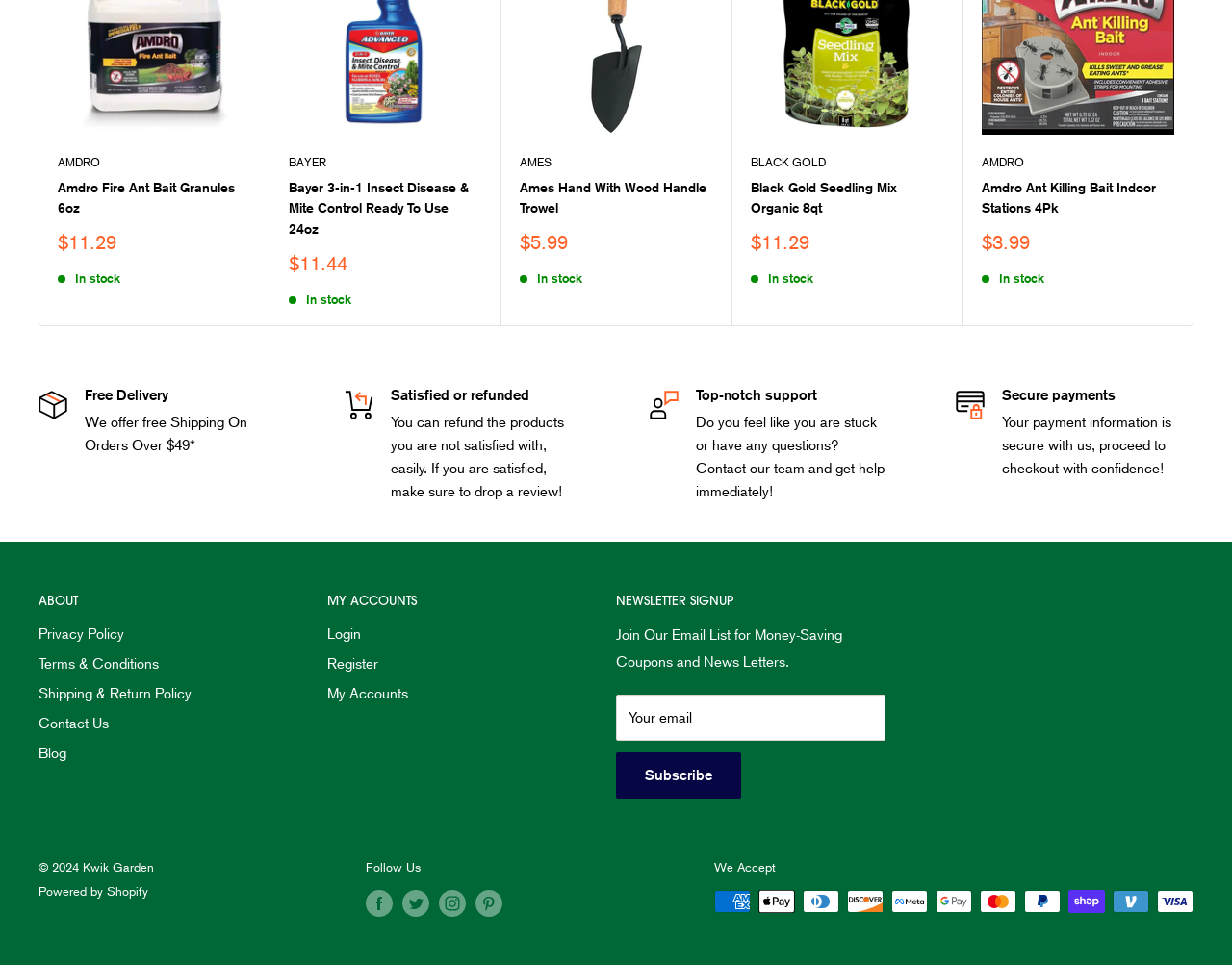What is the condition for free shipping?
Carefully examine the image and provide a detailed answer to the question.

I found the condition for free shipping by looking at the StaticText element with the text 'We offer free Shipping On Orders Over $49*'.